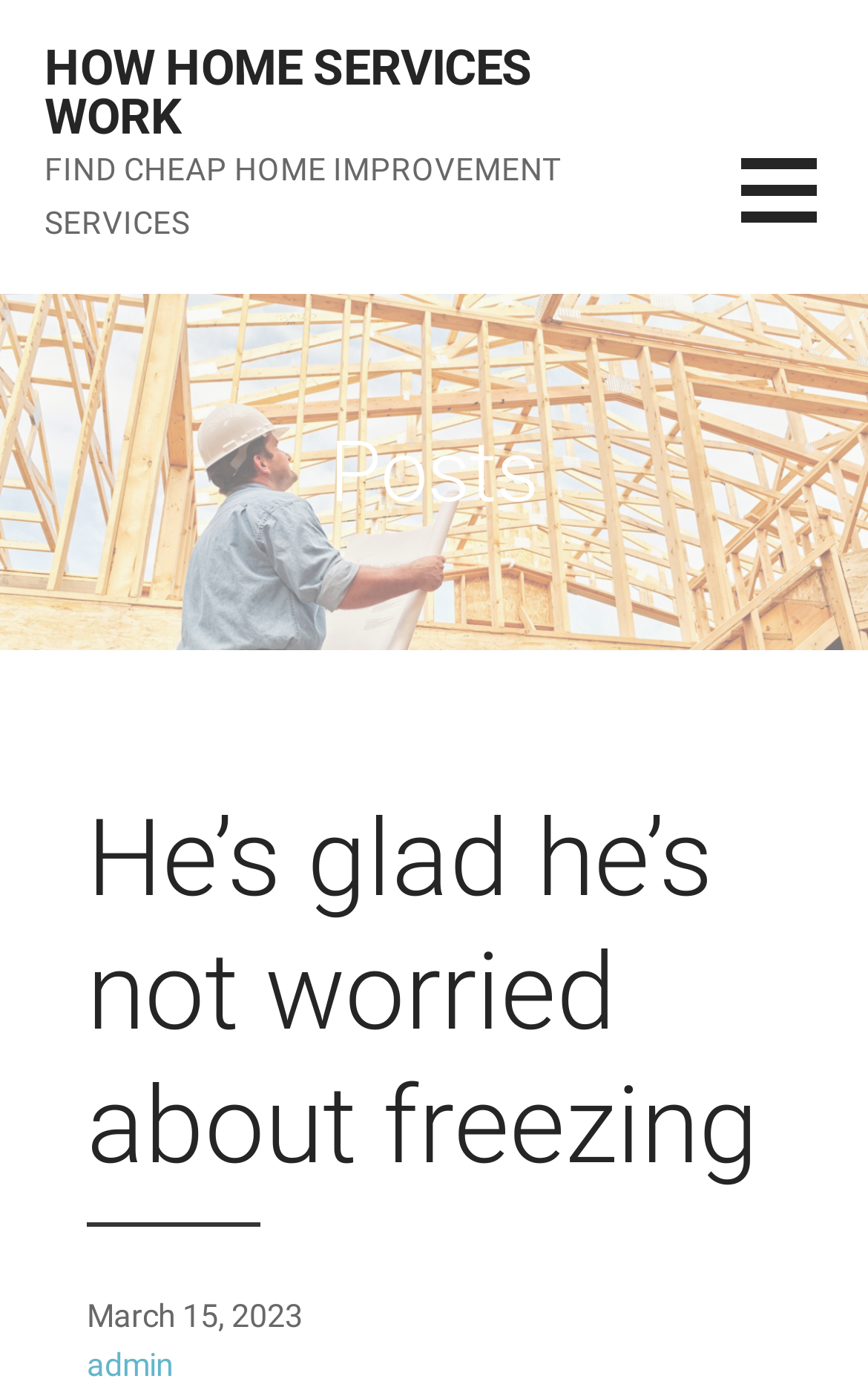What is the topic of the post?
Answer the question with detailed information derived from the image.

I found the topic of the post by examining the heading element with the text 'He’s glad he’s not worried about freezing', which is a sub-element of the 'Posts' heading, indicating that it is the title of a post.